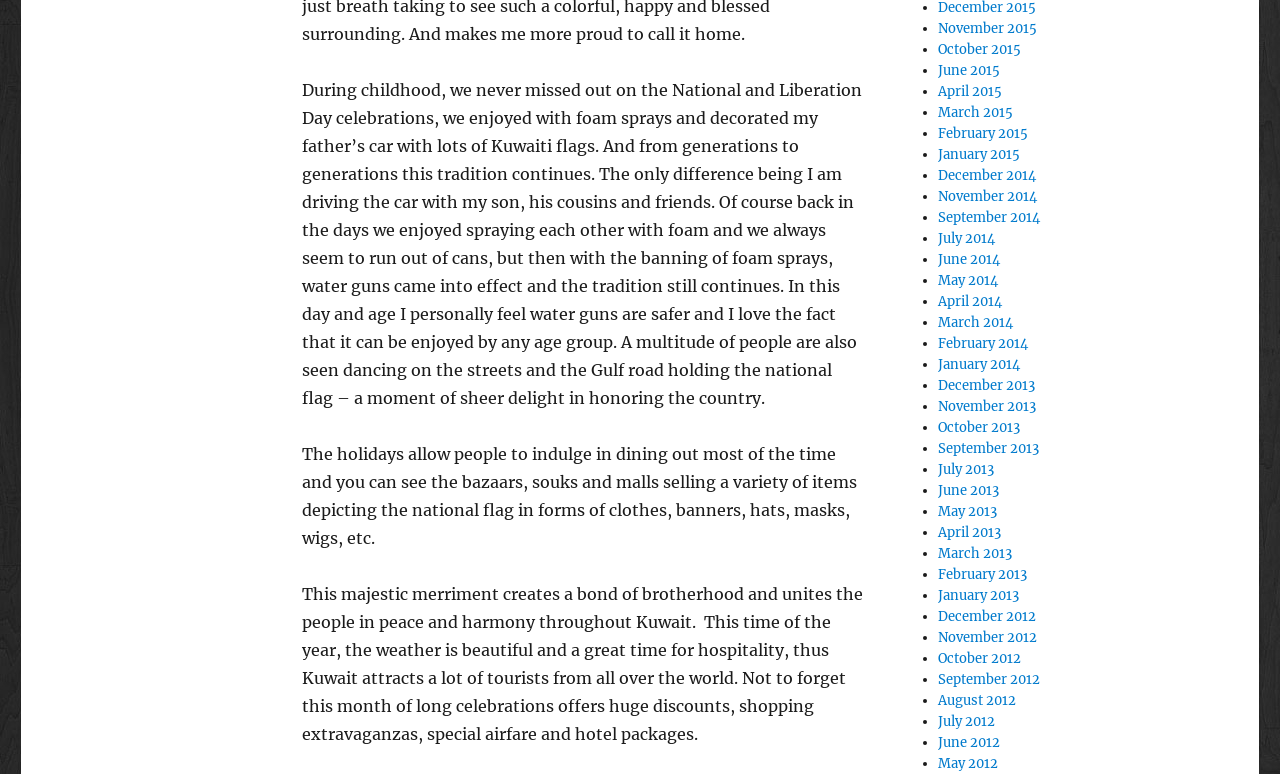What is the author's current role in the National and Liberation Day celebrations?
Could you answer the question with a detailed and thorough explanation?

The author mentions that they are now driving the car with their son, his cousins, and friends, which is a continuation of the tradition they had with their father when they were a child.